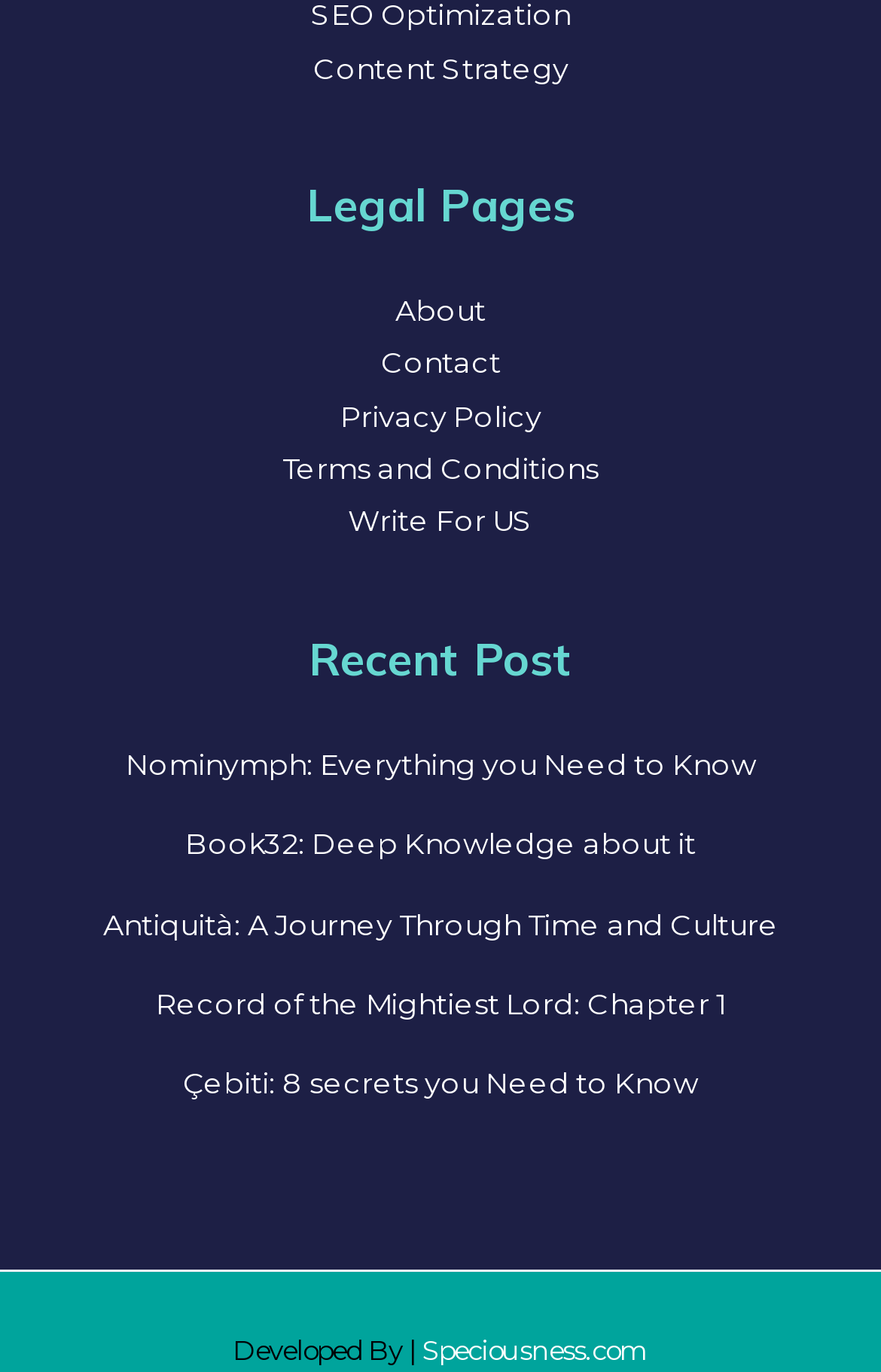Determine the bounding box coordinates of the clickable element necessary to fulfill the instruction: "Click on Content Strategy". Provide the coordinates as four float numbers within the 0 to 1 range, i.e., [left, top, right, bottom].

[0.355, 0.037, 0.645, 0.062]